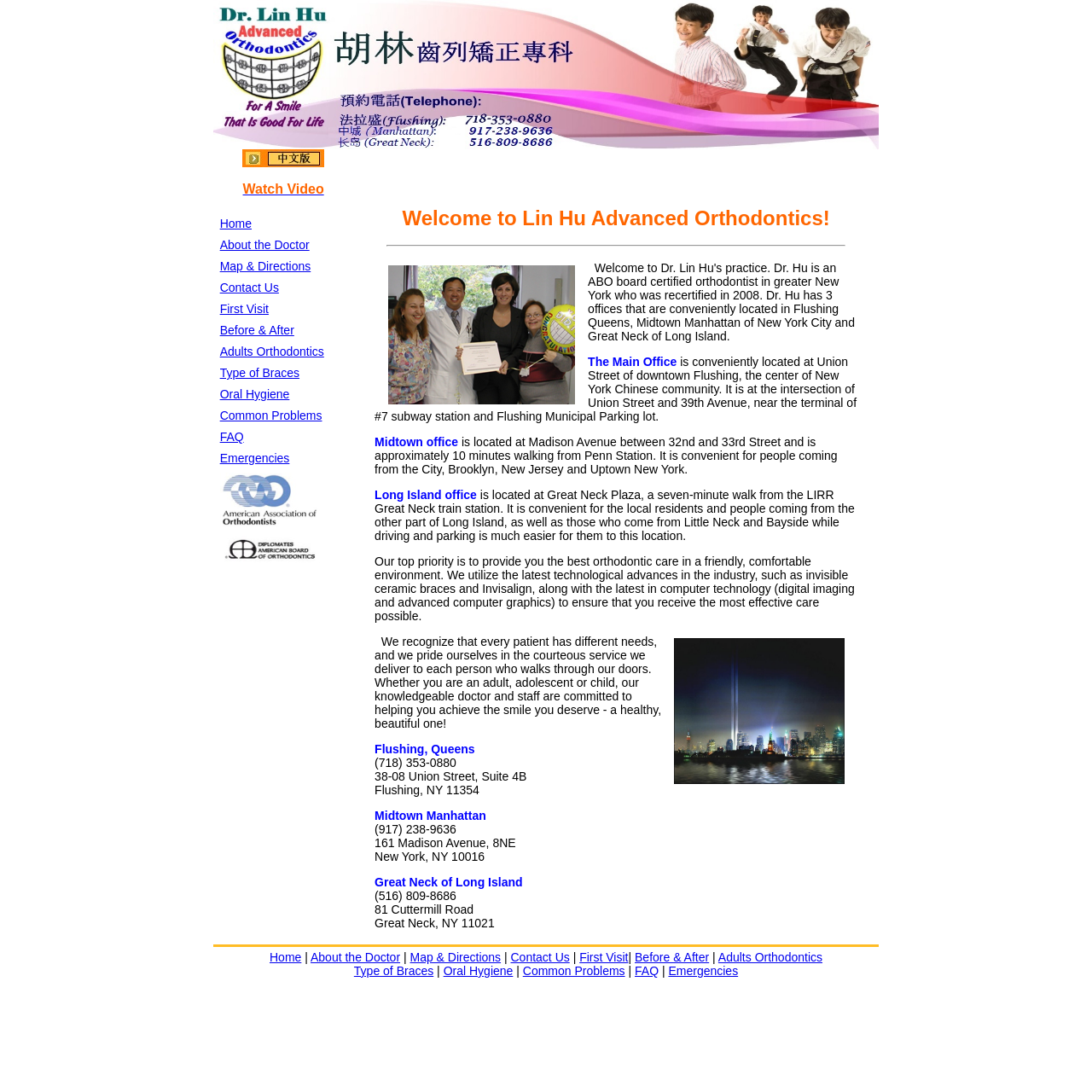Based on the image, provide a detailed response to the question:
What is the location of Dr. Lin Hu's Main Office?

According to the webpage, the Main Office of Dr. Lin Hu is conveniently located at Union Street of downtown Flushing, which is the center of New York Chinese community.